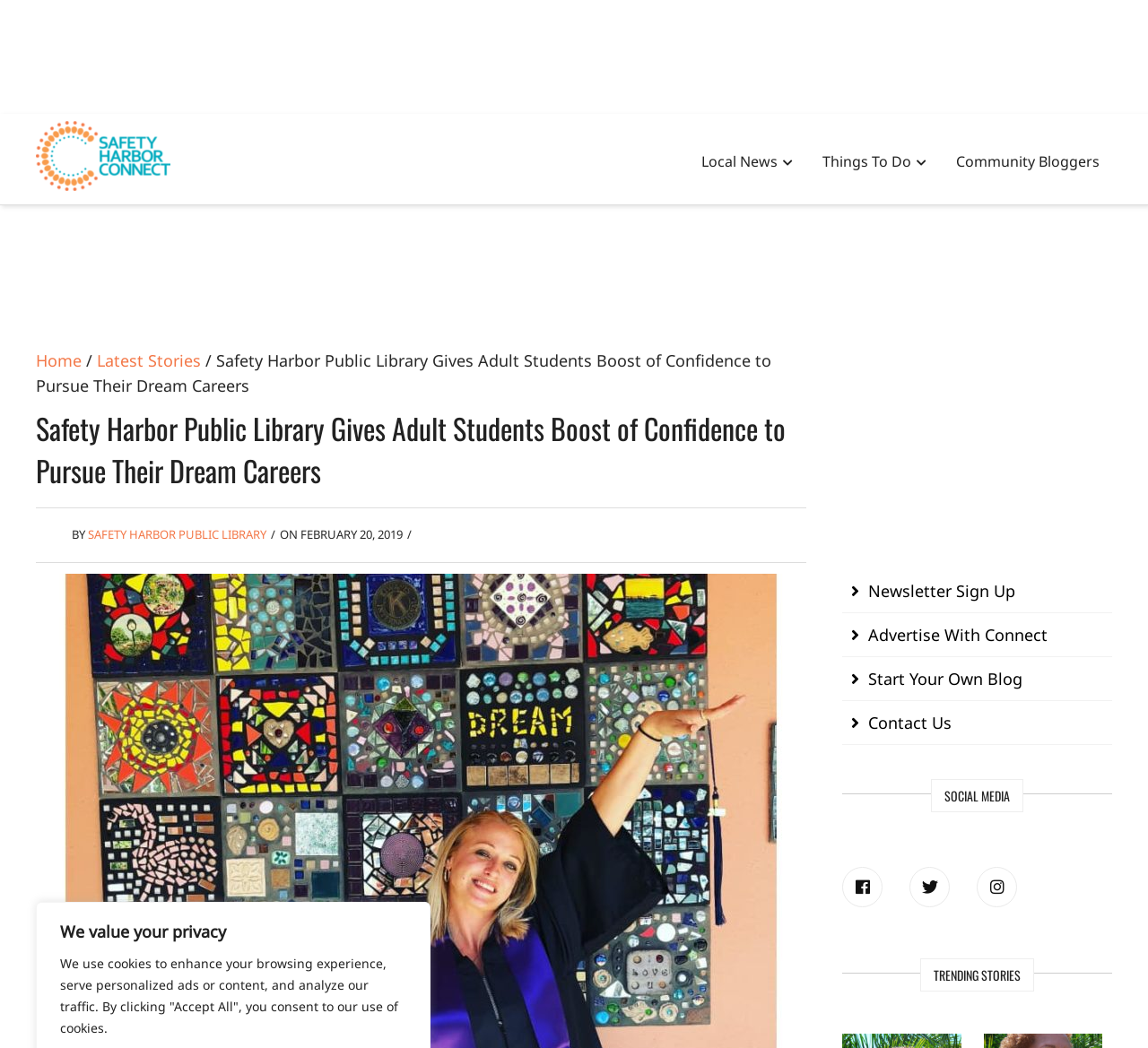Pinpoint the bounding box coordinates of the element you need to click to execute the following instruction: "View the latest stories". The bounding box should be represented by four float numbers between 0 and 1, in the format [left, top, right, bottom].

[0.084, 0.333, 0.175, 0.354]